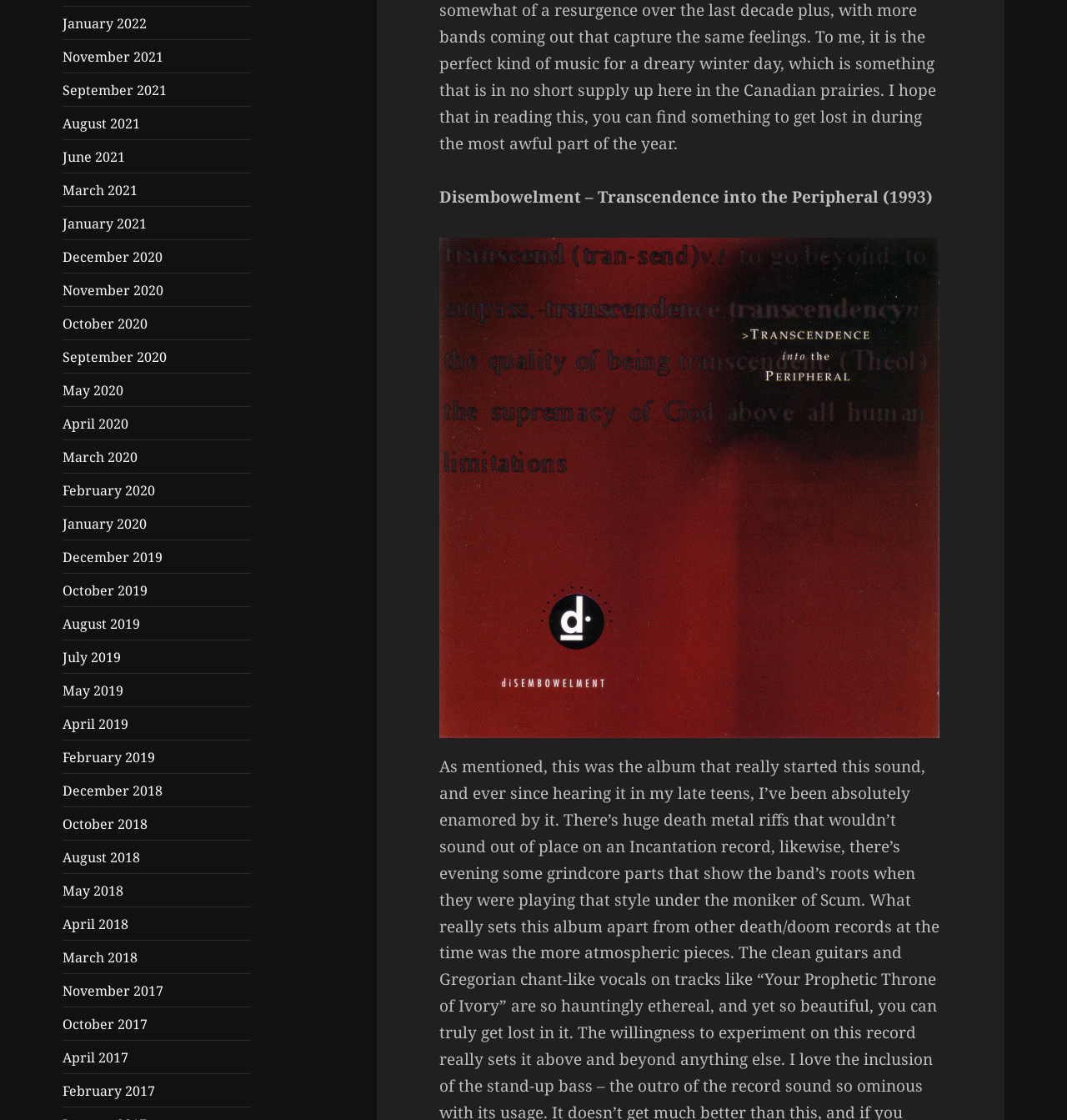Please respond to the question with a concise word or phrase:
How many links are there on the webpage?

27